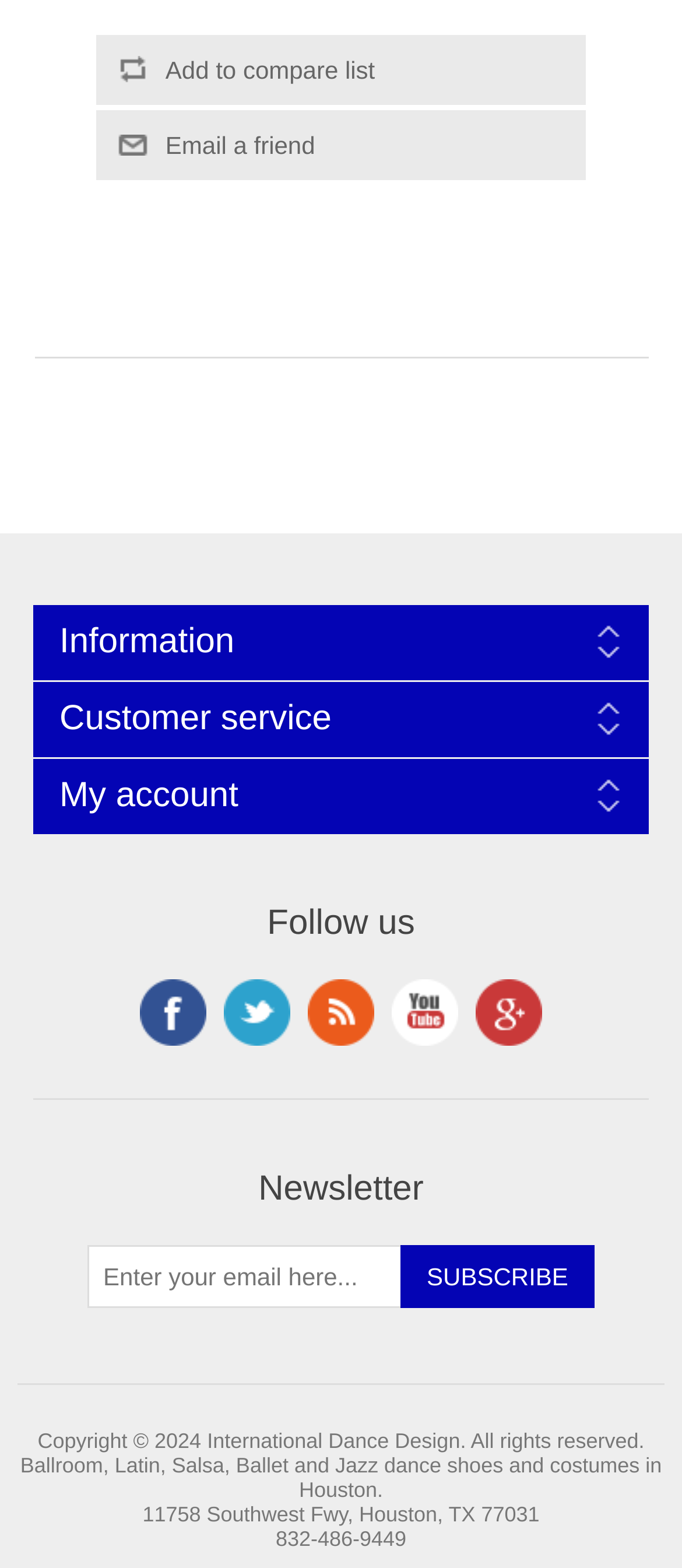What social media platforms is the store on?
Please ensure your answer is as detailed and informative as possible.

The link elements 'Facebook' at [0.205, 0.624, 0.303, 0.667], 'Twitter' at [0.328, 0.624, 0.426, 0.667], 'YouTube' at [0.574, 0.624, 0.672, 0.667], and 'Google+' at [0.697, 0.624, 0.795, 0.667] indicate that the store has a presence on these social media platforms.